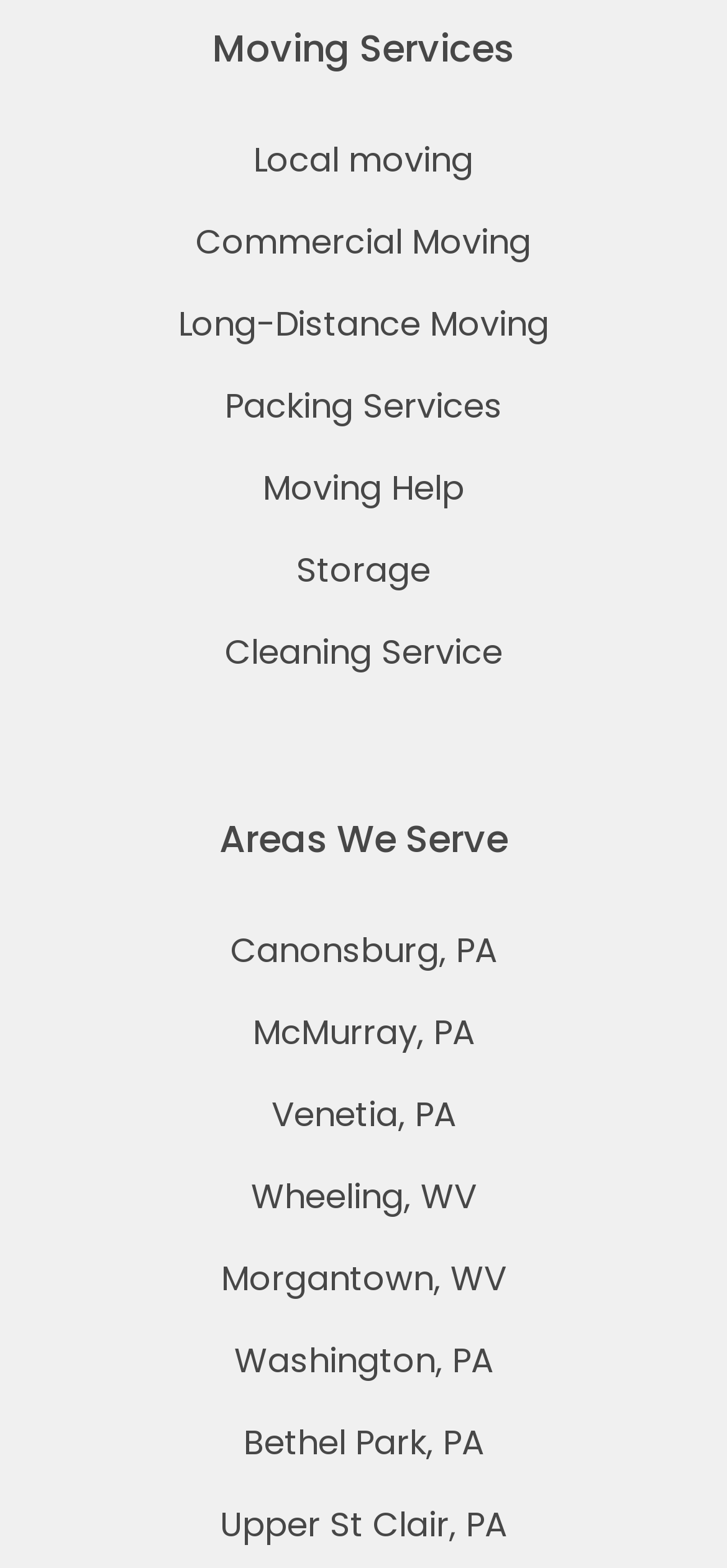Please determine the bounding box coordinates of the element's region to click for the following instruction: "explore list of available in-plant seminars".

None